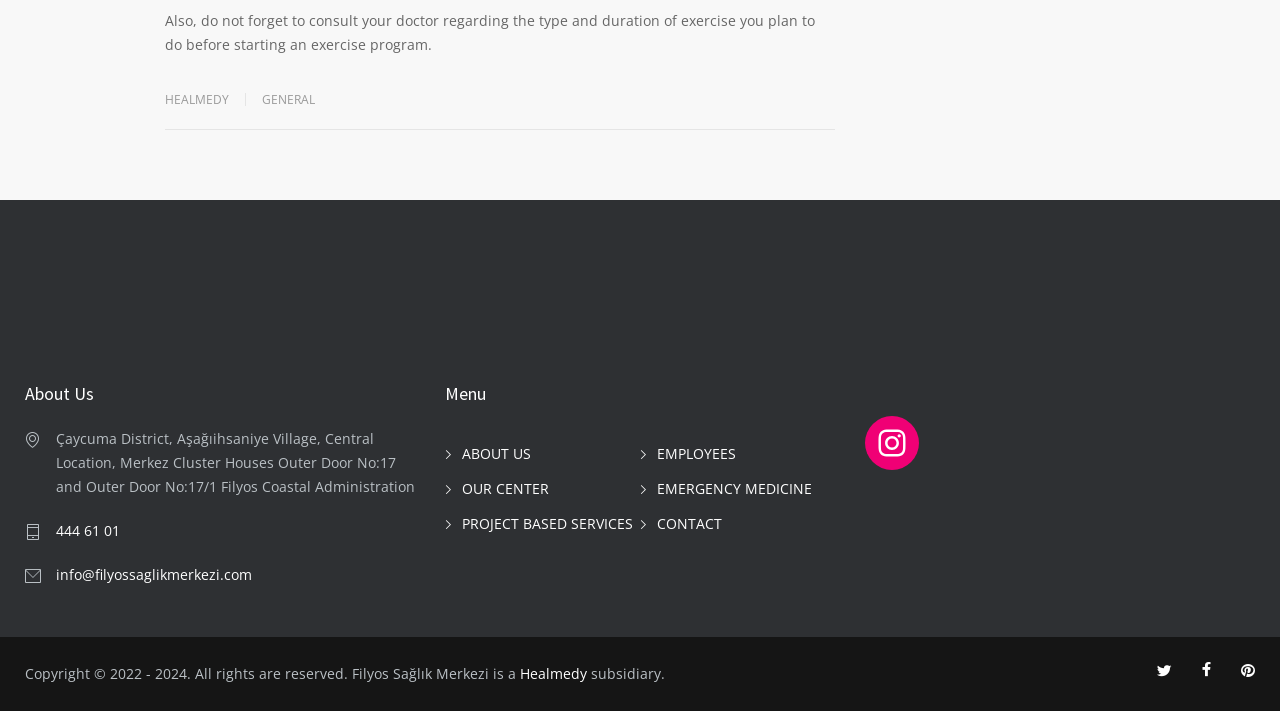Please answer the following question using a single word or phrase: 
What is the contact email of the health center?

info@filyossaglikmerkezi.com